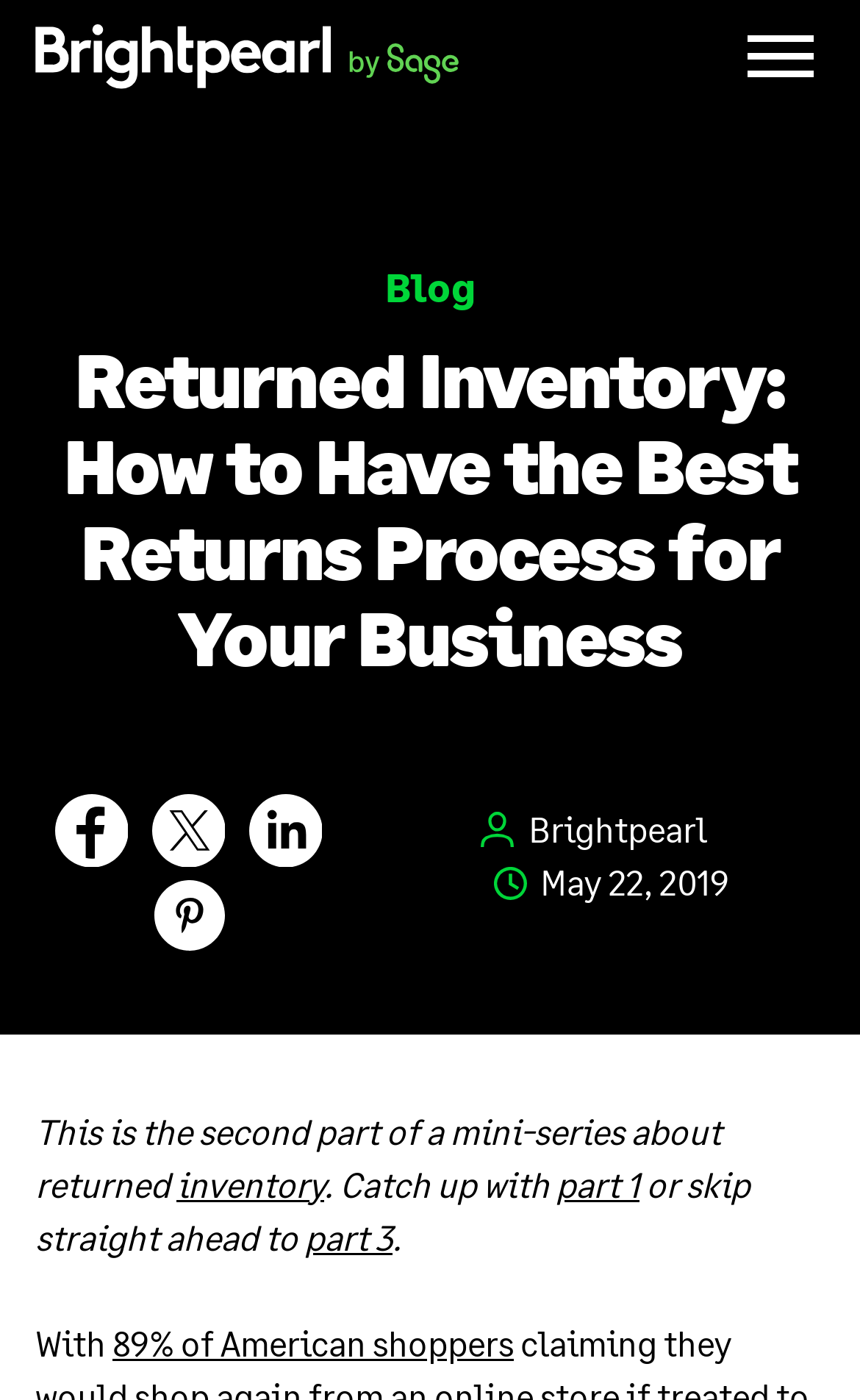What percentage of American shoppers are mentioned in the article?
Please provide a comprehensive answer based on the details in the screenshot.

The answer can be found by reading the article, where it is mentioned that '89% of American shoppers' are relevant to the topic of returned inventory.